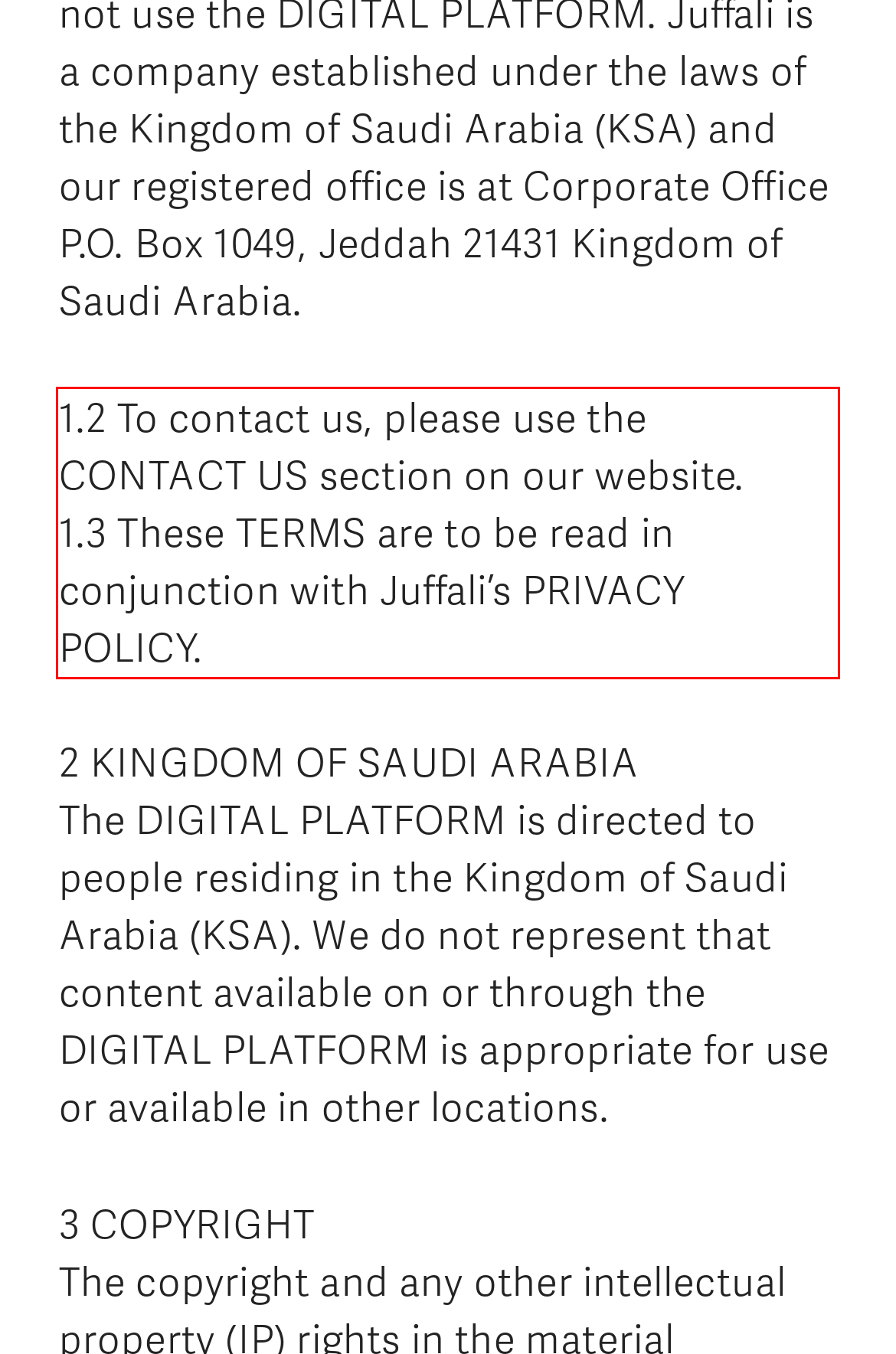Please look at the screenshot provided and find the red bounding box. Extract the text content contained within this bounding box.

1.2 To contact us, please use the CONTACT US section on our website. 1.3 These TERMS are to be read in conjunction with Juffali’s PRIVACY POLICY.